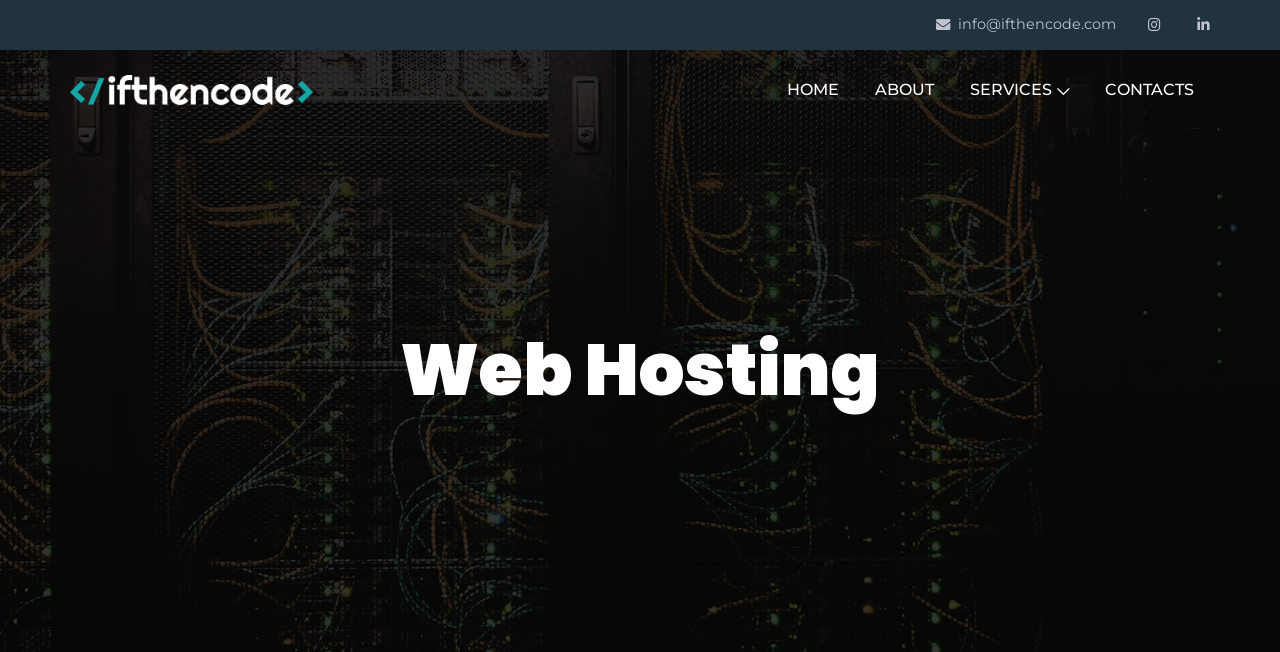Can you find the bounding box coordinates for the UI element given this description: "parent_node: HOME"? Provide the coordinates as four float numbers between 0 and 1: [left, top, right, bottom].

[0.055, 0.115, 0.245, 0.161]